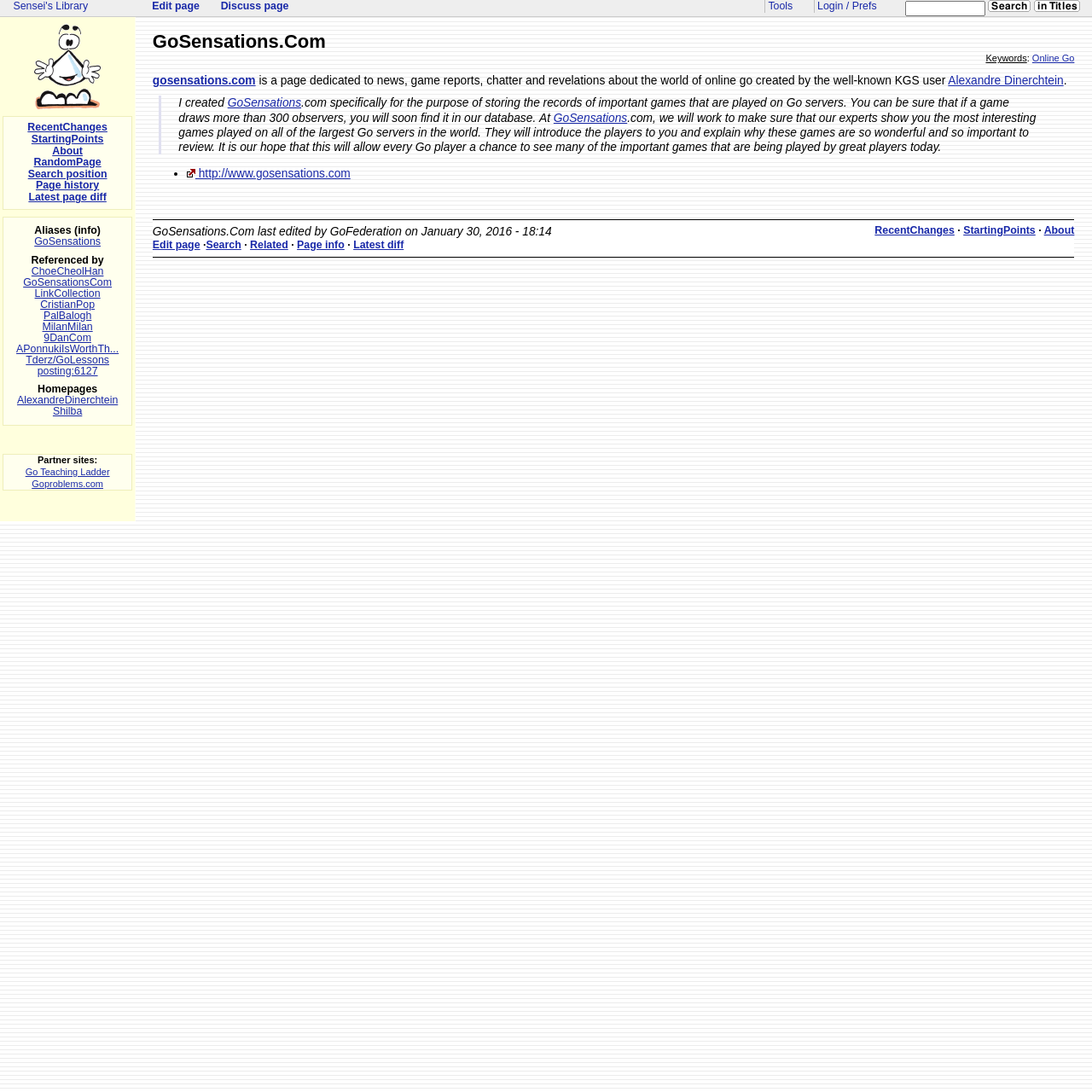What is the role of experts on GoSensations.com?
Analyze the screenshot and provide a detailed answer to the question.

According to the webpage, experts on GoSensations.com work to show users the most interesting games played on all of the largest Go servers in the world, introducing the players and explaining why these games are important to review.